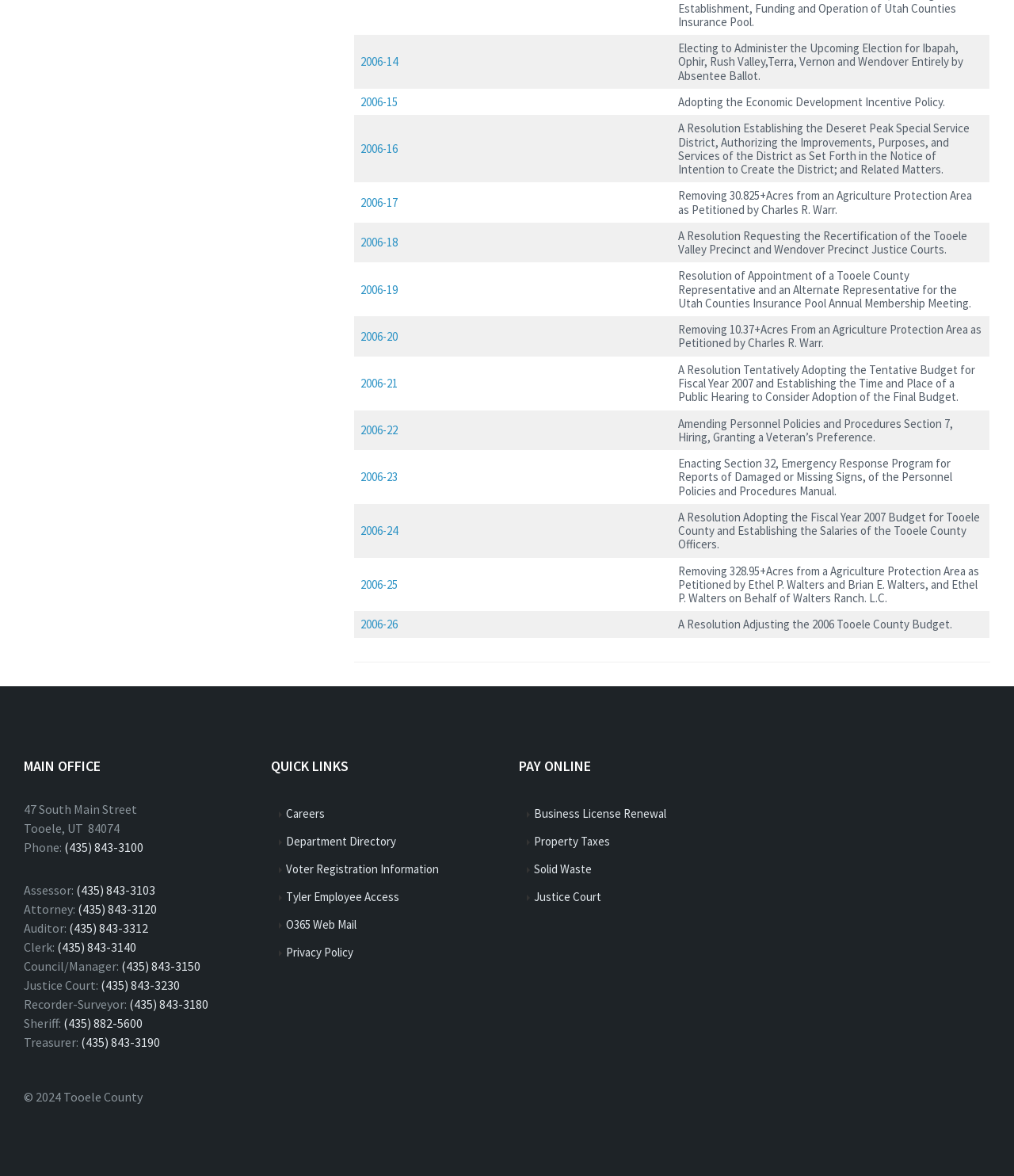Using the description: "parent_node: AUTOMOTIVE", identify the bounding box of the corresponding UI element in the screenshot.

None